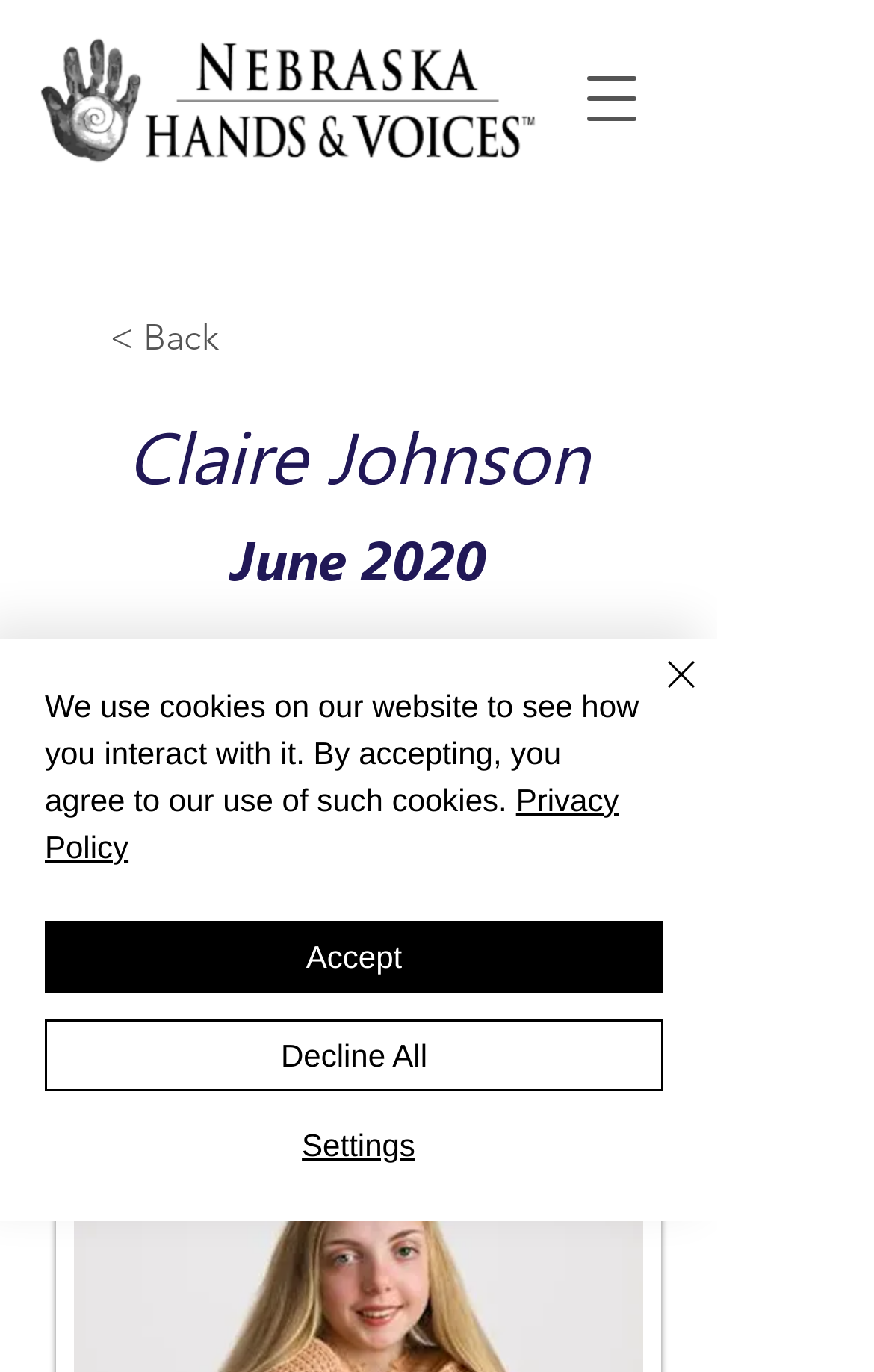What is the purpose of the button 'Open navigation menu'?
Examine the screenshot and reply with a single word or phrase.

To open navigation menu